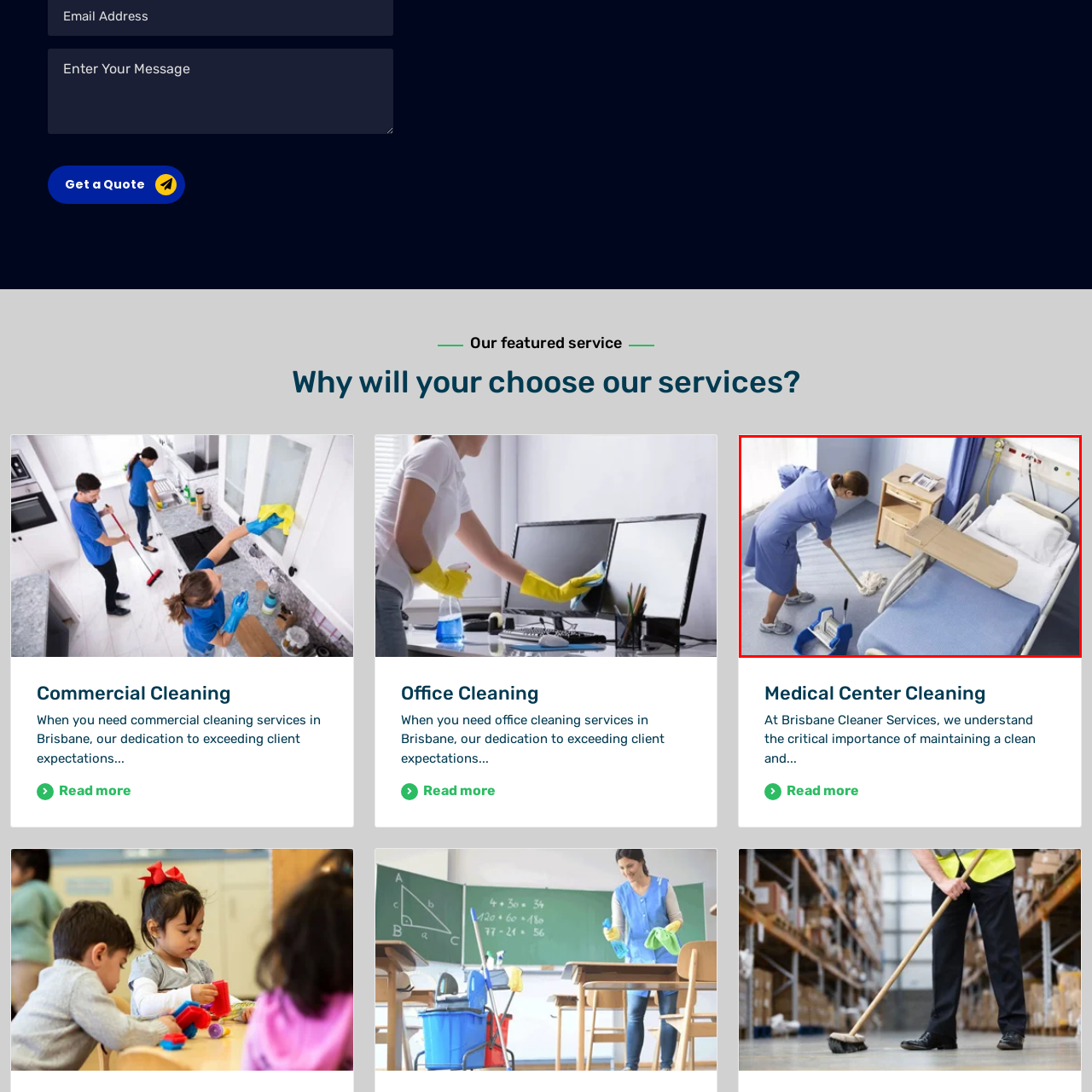Look at the image marked by the red box and respond with a single word or phrase: What color is the blanket on the bed?

Light blue